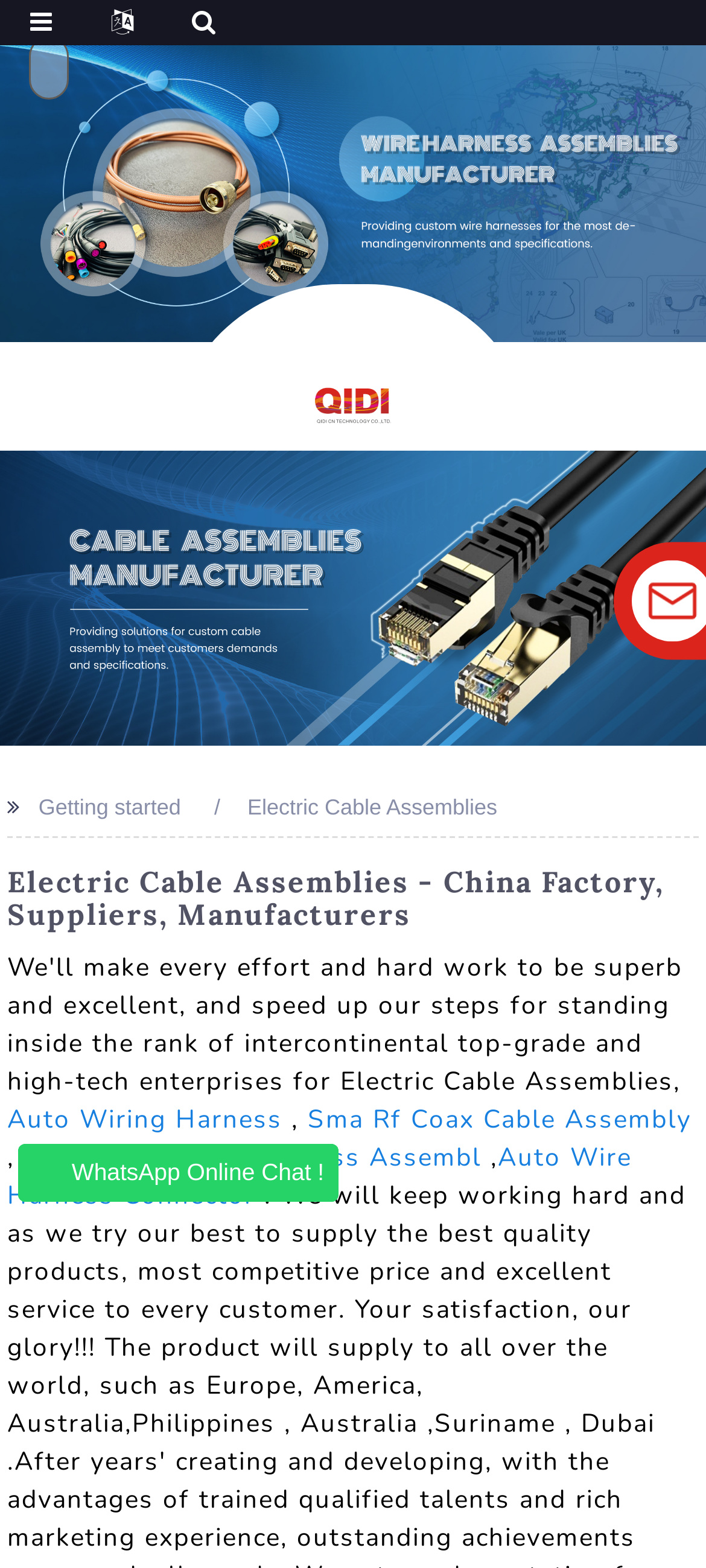With reference to the screenshot, provide a detailed response to the question below:
What are the categories of products listed?

The webpage lists several categories of products, including Auto Wiring Harness, Sma Rf Coax Cable Assembly, Automotive Wire Harness Assembl, and Auto Wire Harness Connector, which are all related to Electric Cable Assemblies.